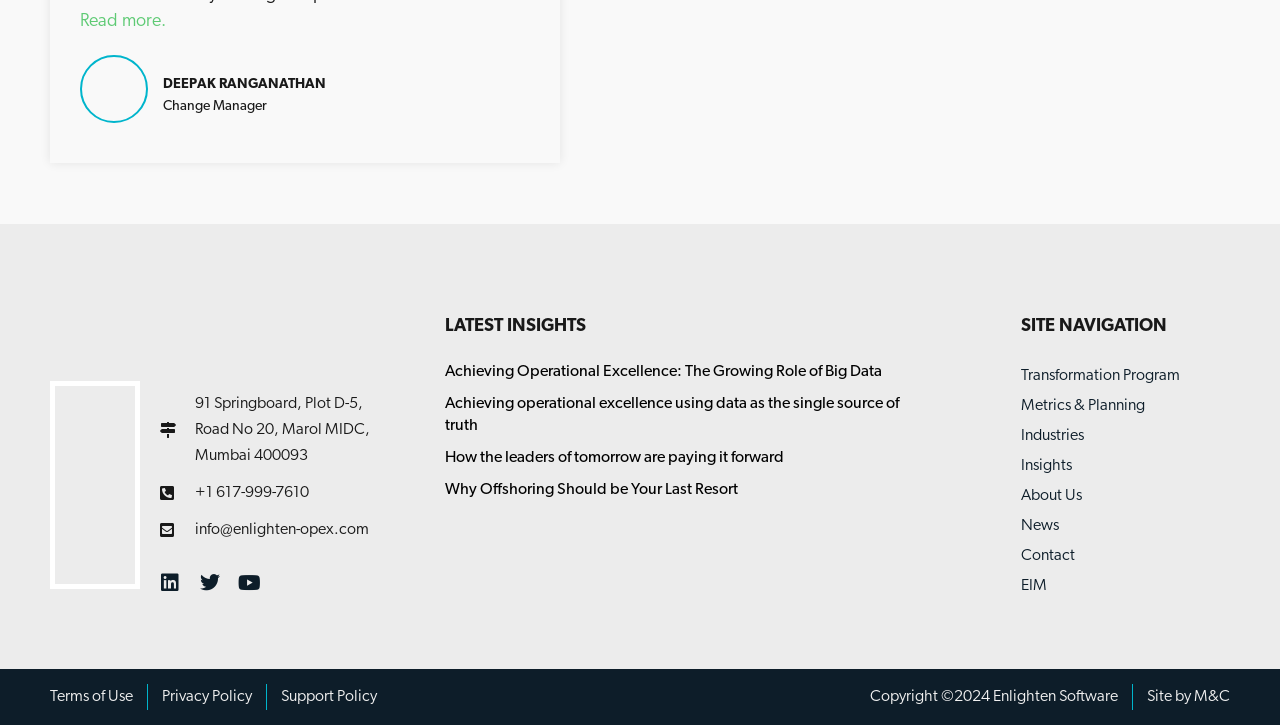Given the content of the image, can you provide a detailed answer to the question?
What is the title of the latest insight?

The webpage has an article element with a heading 'Achieving Operational Excellence: The Growing Role of Big Data' which appears to be the title of the latest insight.